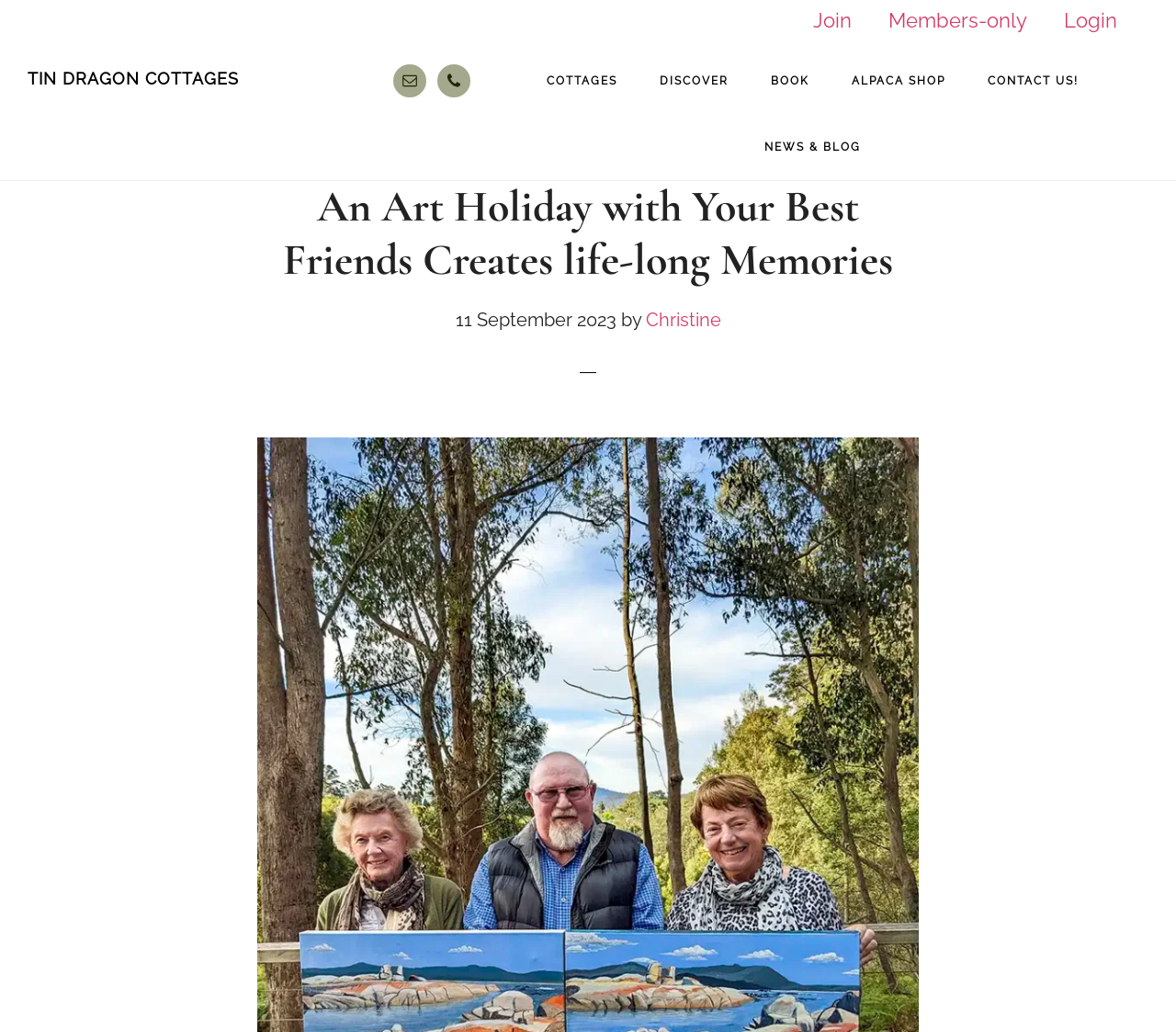Please respond in a single word or phrase: 
Who wrote the article?

Christine